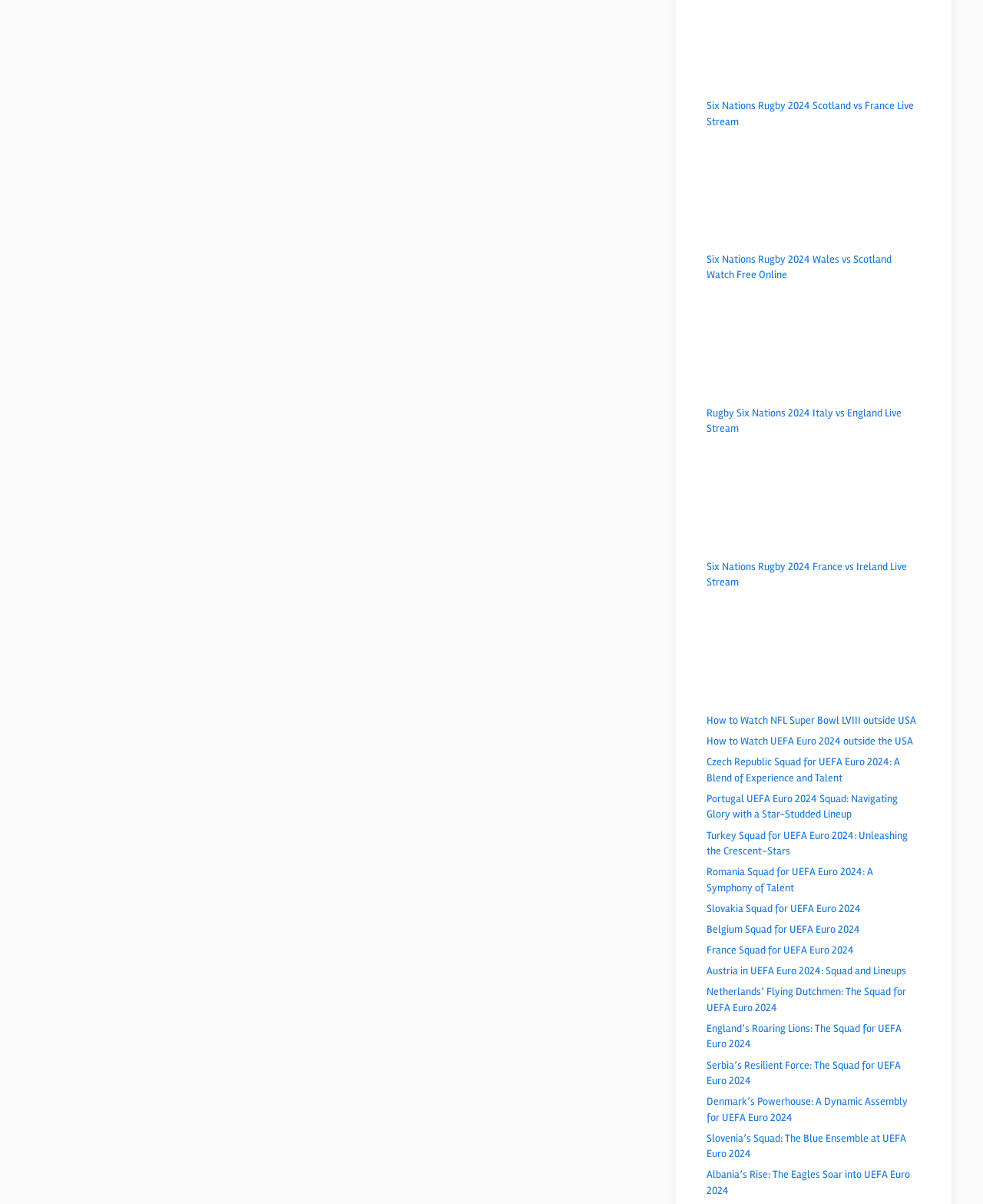How many links are in the 'Posts' section? Using the information from the screenshot, answer with a single word or phrase.

2